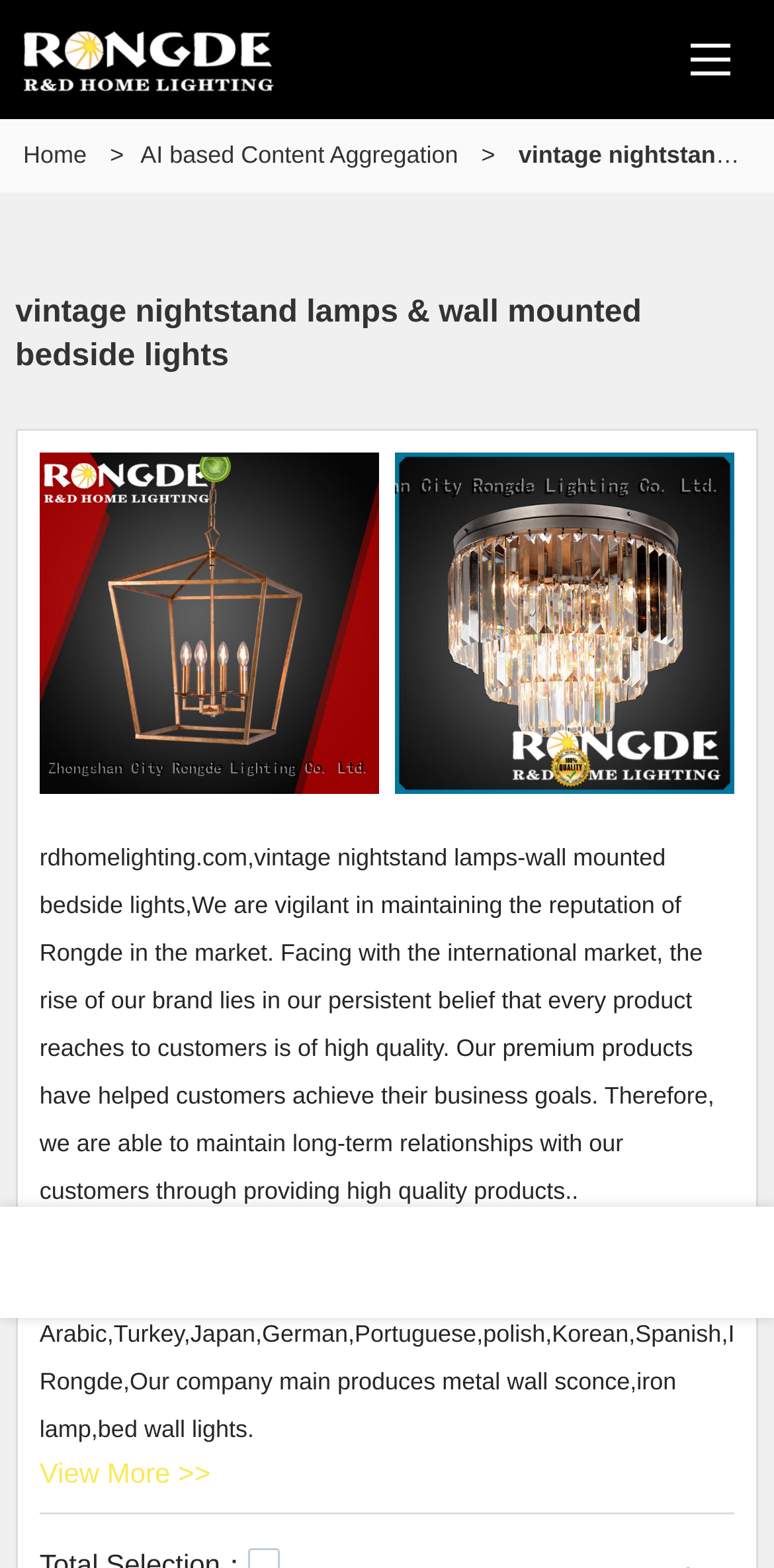Respond with a single word or phrase to the following question: What type of products does the company mainly produce?

Metal wall sconce, iron lamp, bed wall lights